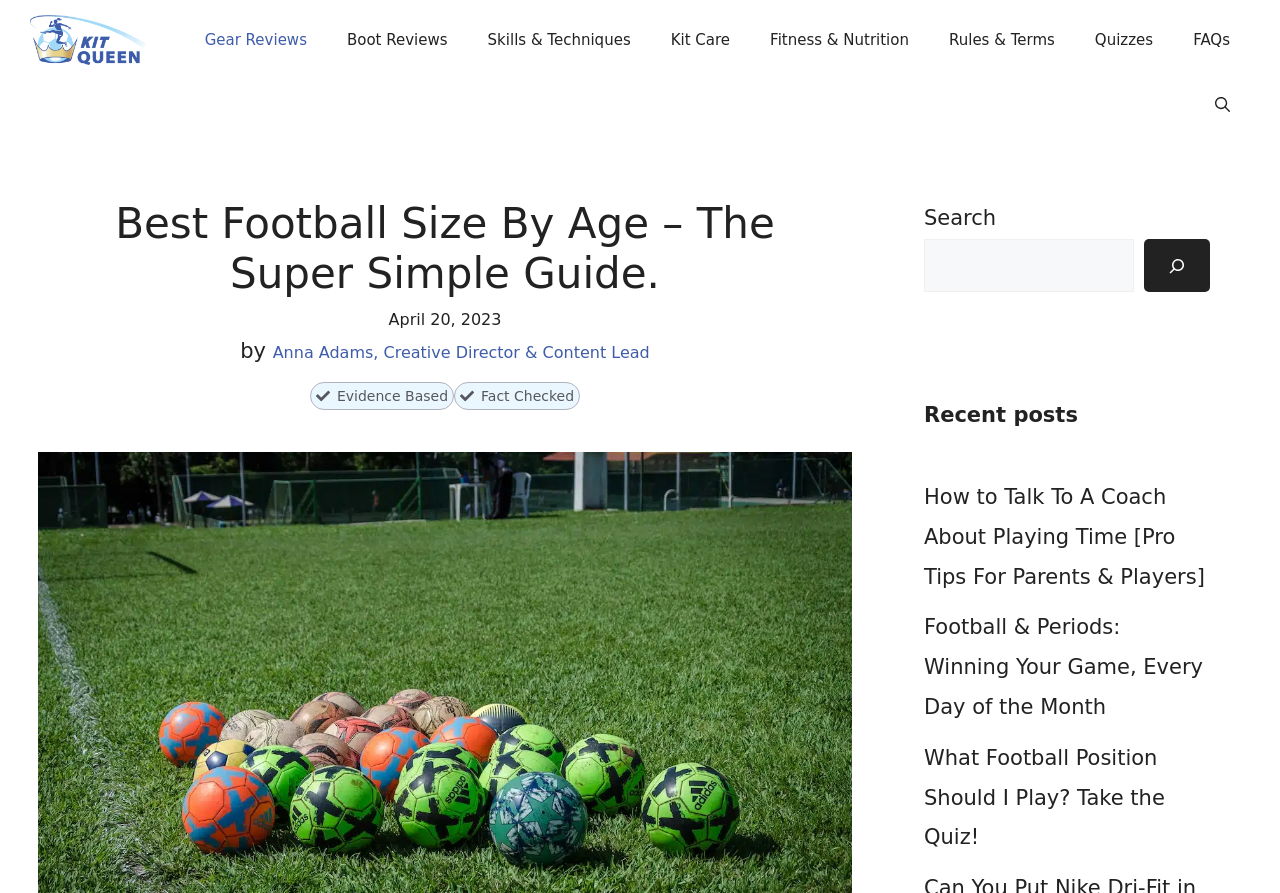Given the element description Quizzes, predict the bounding box coordinates for the UI element in the webpage screenshot. The format should be (top-left x, top-left y, bottom-right x, bottom-right y), and the values should be between 0 and 1.

[0.84, 0.011, 0.917, 0.078]